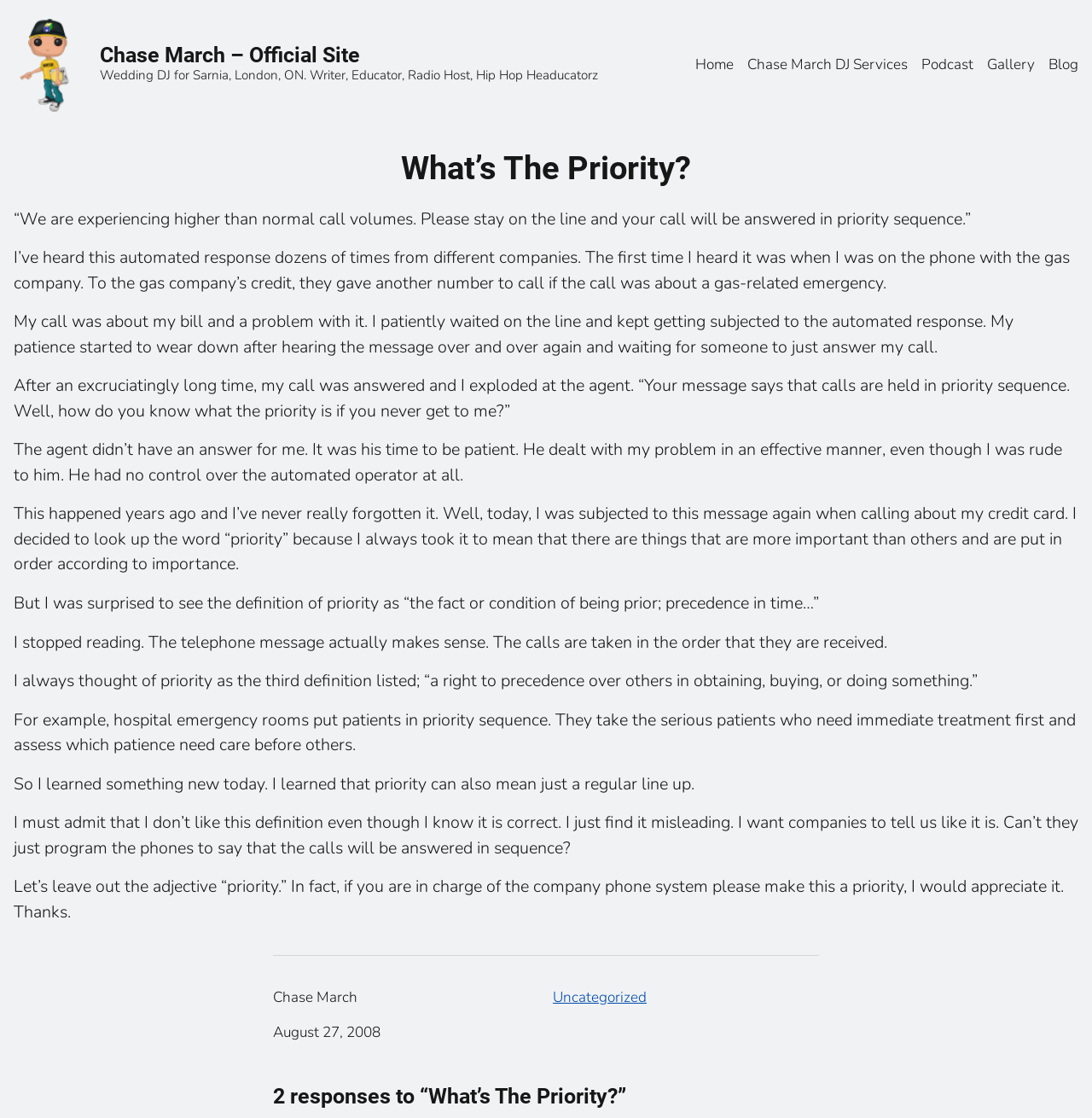Can you pinpoint the bounding box coordinates for the clickable element required for this instruction: "Click the 'Blog' link"? The coordinates should be four float numbers between 0 and 1, i.e., [left, top, right, bottom].

[0.96, 0.048, 0.988, 0.068]